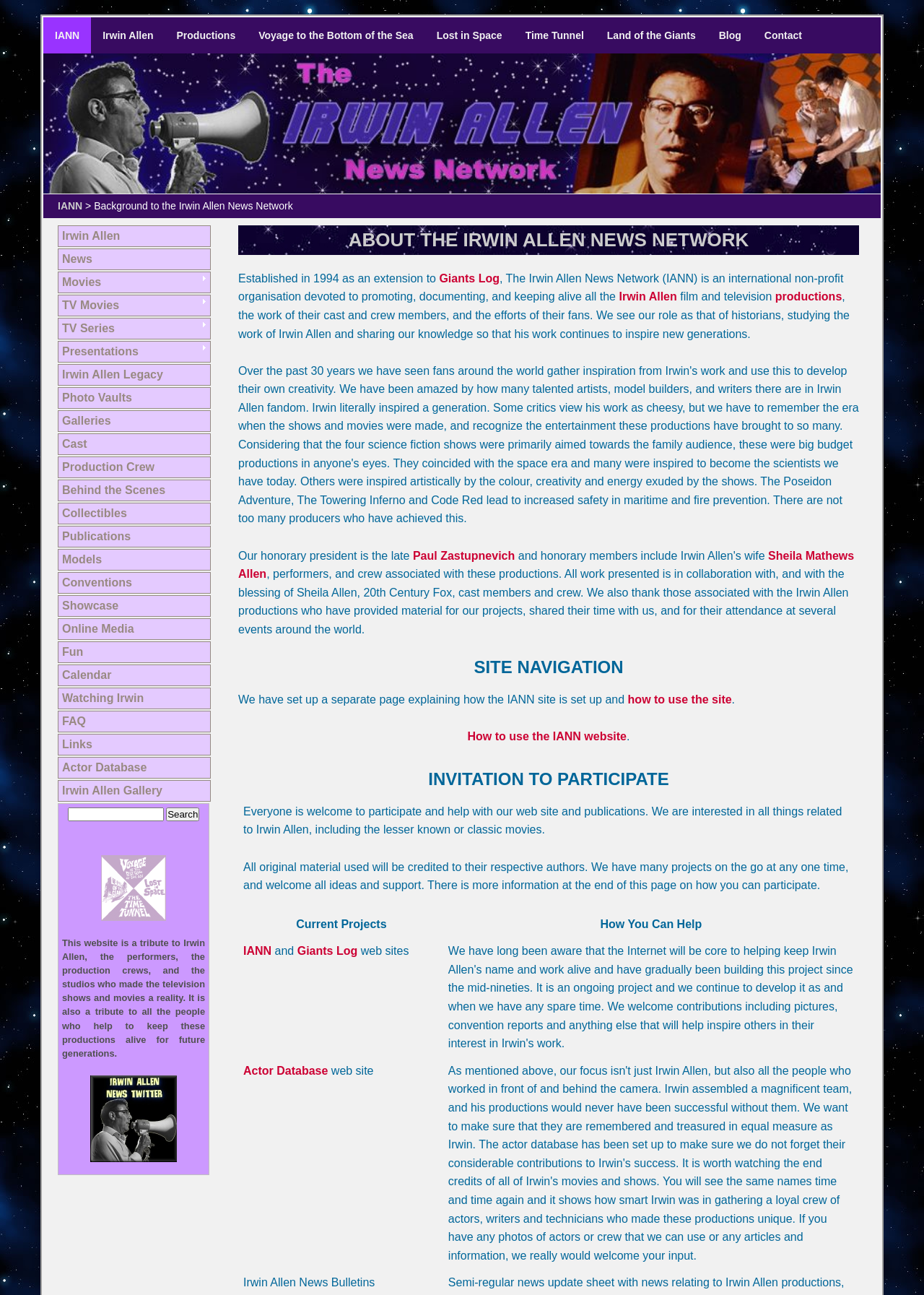Give a comprehensive overview of the webpage, including key elements.

The webpage is dedicated to the Irwin Allen News Network (IANN), a non-profit organization that promotes, documents, and preserves the work of Irwin Allen, a renowned film and television producer. 

At the top of the page, there is a horizontal navigation bar with multiple links, including "IANN", "Irwin Allen", "Productions", "Voyage to the Bottom of the Sea", "Lost in Space", "Time Tunnel", "Land of the Giants", "Blog", and "Contact". Below this navigation bar, there is a large image of the Irwin Allen News Network logo.

The main content of the page is divided into several sections. The first section, "ABOUT THE IRWIN ALLEN NEWS NETWORK", provides an introduction to IANN, its mission, and its goals. This section includes several paragraphs of text and links to relevant pages, such as "Giants Log" and "Irwin Allen".

The second section, "SITE NAVIGATION", explains how the website is organized and provides links to various pages, including "How to use the IANN website". 

The third section is a table with three rows, each containing two columns. The left column of each row provides information on how to participate in IANN's projects, including contributing to the website and publications. The right column of each row provides links to specific projects, such as the "Actor Database" and "IANN and Giants Log web sites".

Below this table, there is a vertical navigation bar with multiple links, including "Irwin Allen", "News", "Movies", "TV Movies", "TV Series", "Presentations", "Irwin Allen Legacy", "Photo Vaults", "Galleries", "Cast", "Production Crew", "Behind the Scenes", "Collectibles", "Publications", "Models", "Conventions", "Showcase", "Online Media", "Fun", "Calendar", "Watching Irwin", "FAQ", "Links", "Actor Database", and "Irwin Allen Gallery". 

At the bottom of the page, there is a search box with a "Search" button, followed by a brief description of the website's purpose and a link to follow IANN on Twitter.